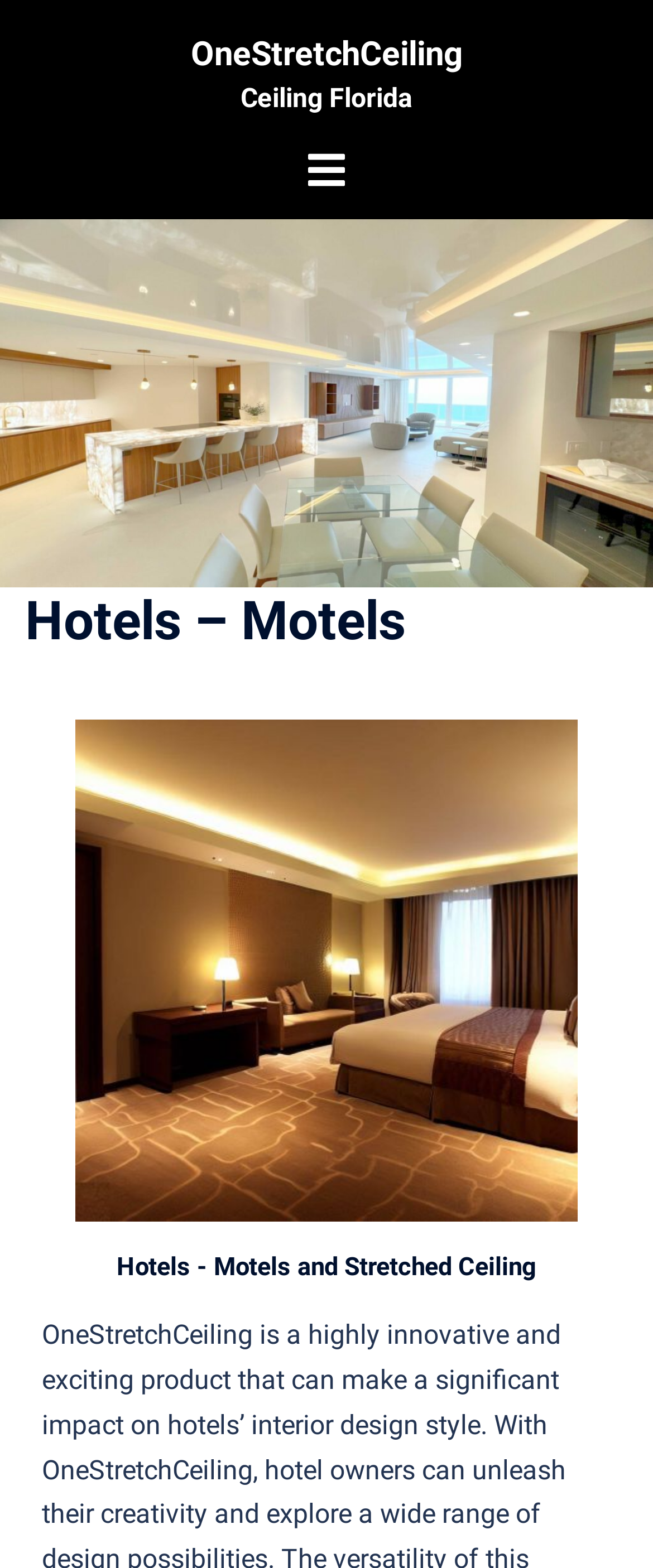Create an in-depth description of the webpage, covering main sections.

The webpage is about OneStretchCeiling, a product that can enhance hotels' interior design style. At the top, there is a prominent heading "OneStretchCeiling" with a link to the same name, taking up most of the width. Below it, there is another heading "Ceiling Florida", which is slightly smaller in size. 

On the right side of the page, there is an image, which is positioned roughly in the middle vertically. Above the image, there is a header section that spans the full width, containing a heading "Hotels – Motels". 

Further down the page, there is another heading "Hotels - Motels and Stretched Ceiling", which is positioned below the image and takes up about half of the page's width.